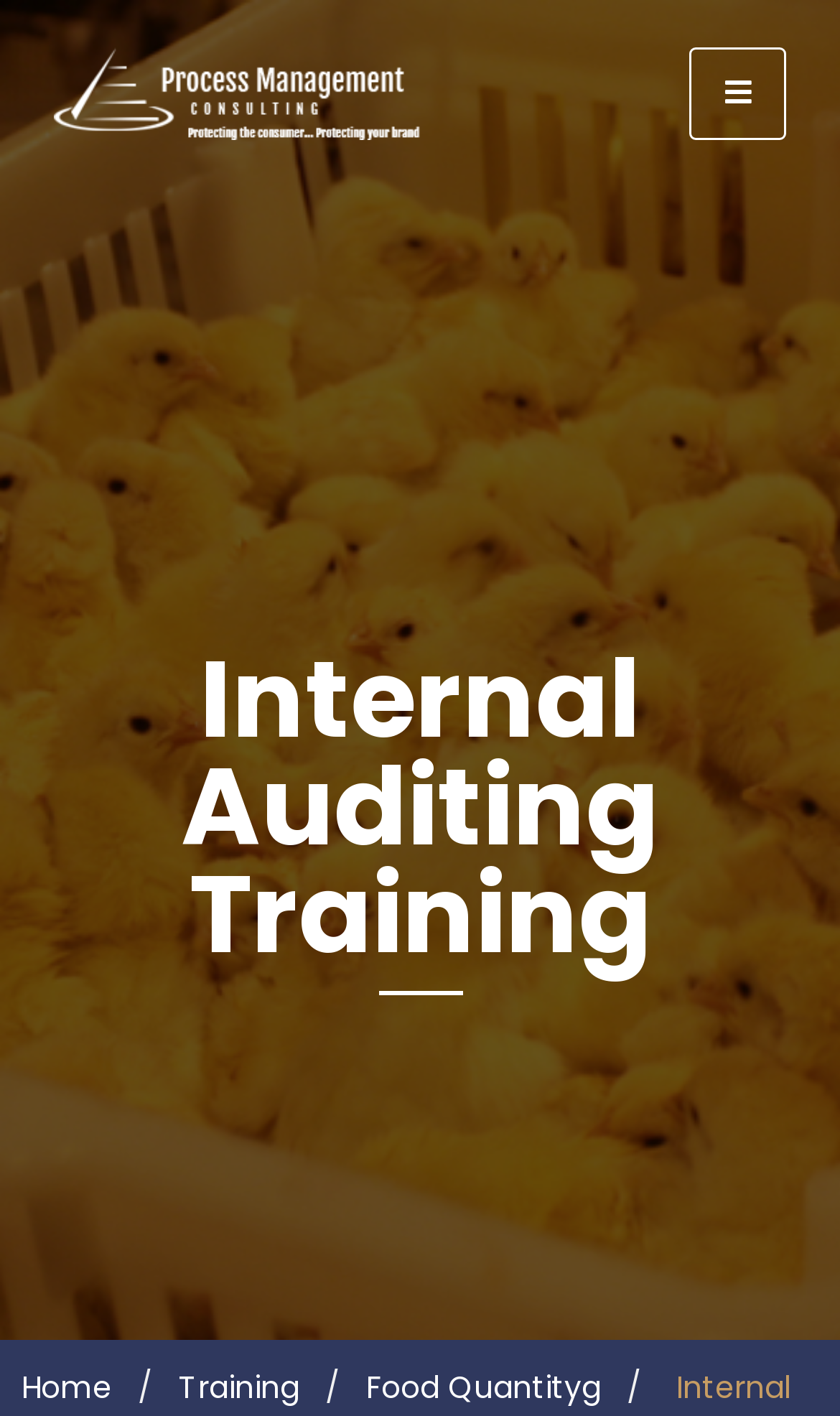Identify the webpage's primary heading and generate its text.

Internal Auditing Training